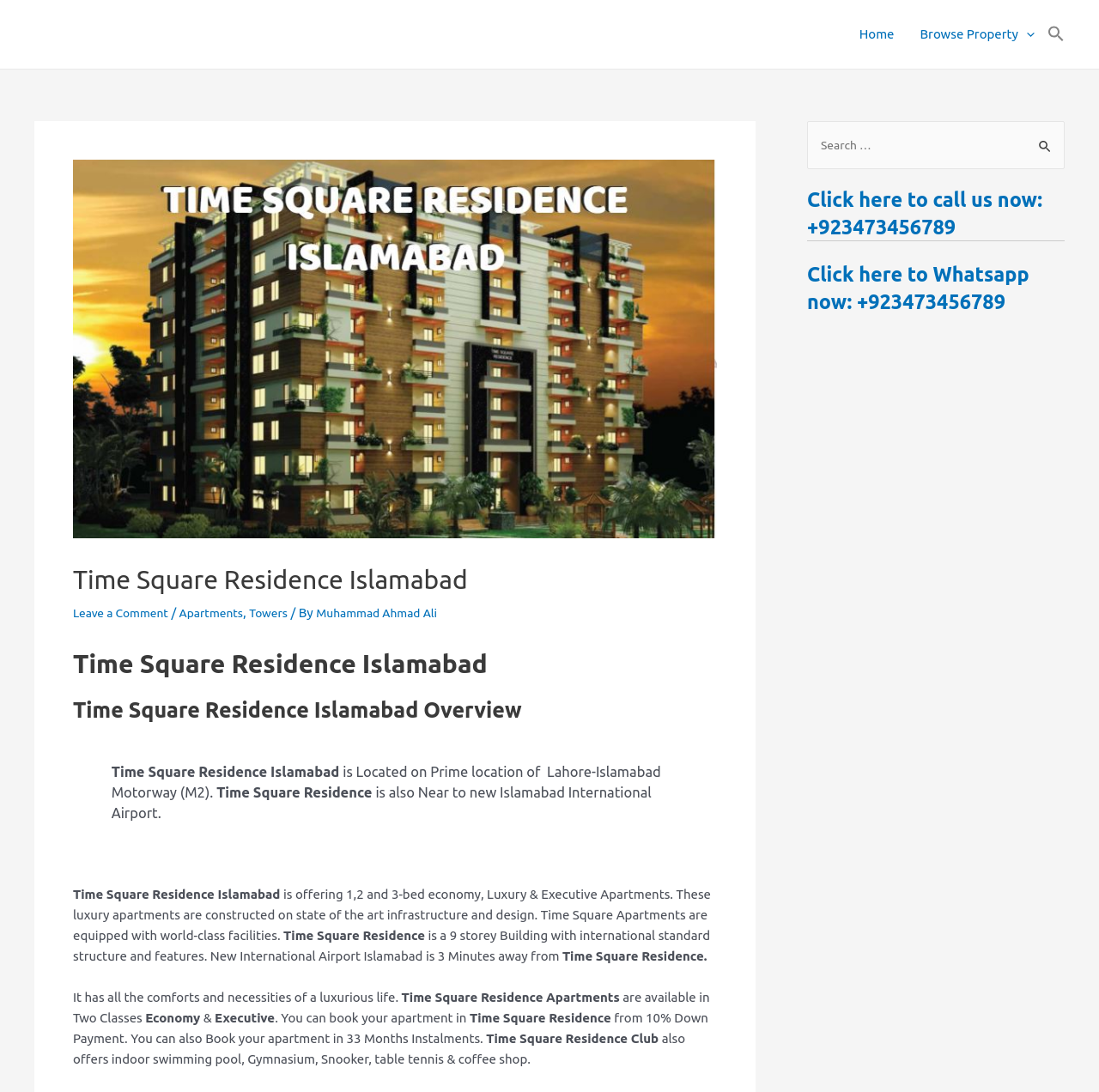Please locate the bounding box coordinates of the element that needs to be clicked to achieve the following instruction: "Click on the 'Invest In Pakistan' link". The coordinates should be four float numbers between 0 and 1, i.e., [left, top, right, bottom].

[0.031, 0.024, 0.25, 0.037]